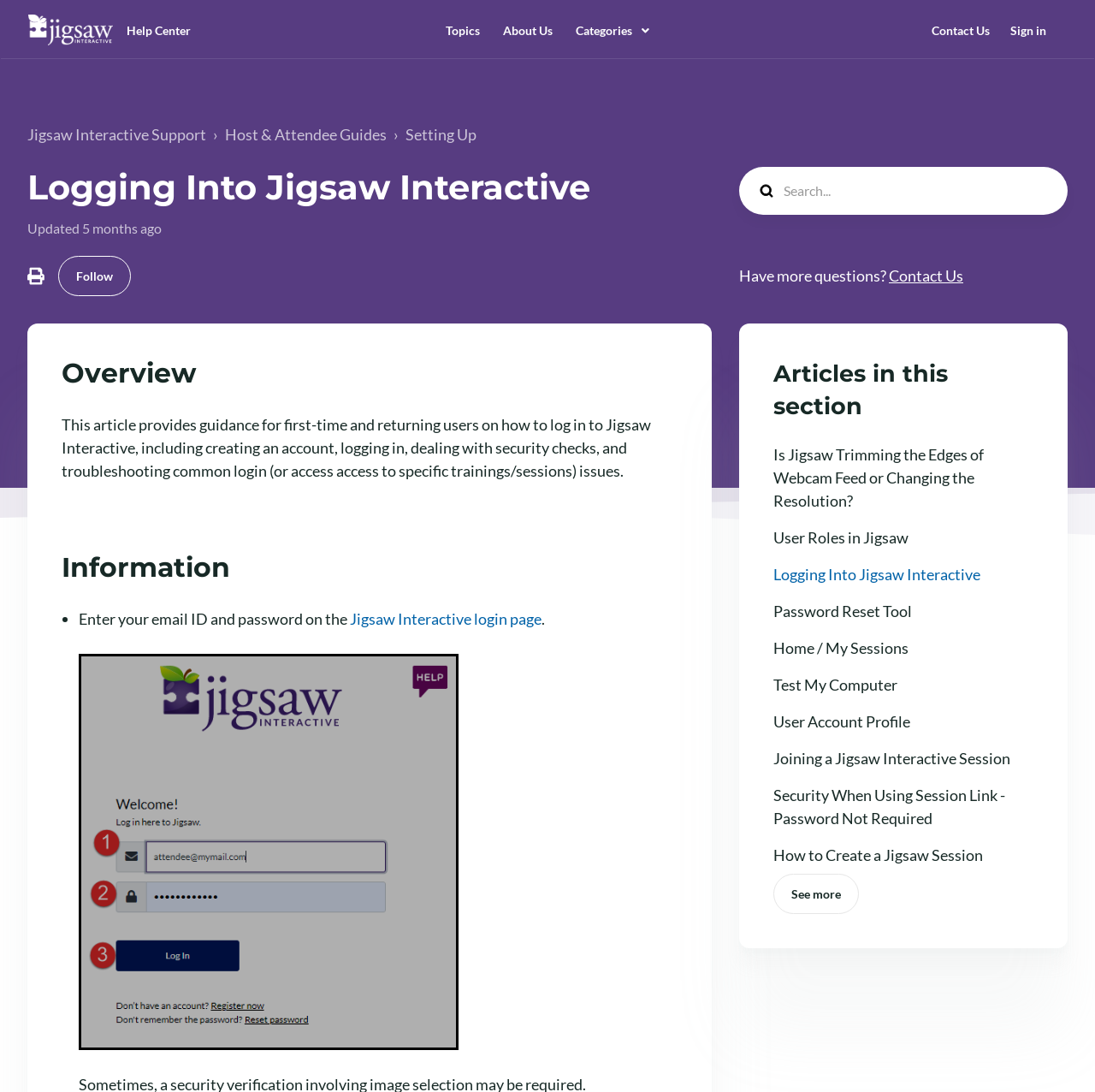Predict the bounding box coordinates of the area that should be clicked to accomplish the following instruction: "Change the quantity". The bounding box coordinates should consist of four float numbers between 0 and 1, i.e., [left, top, right, bottom].

None